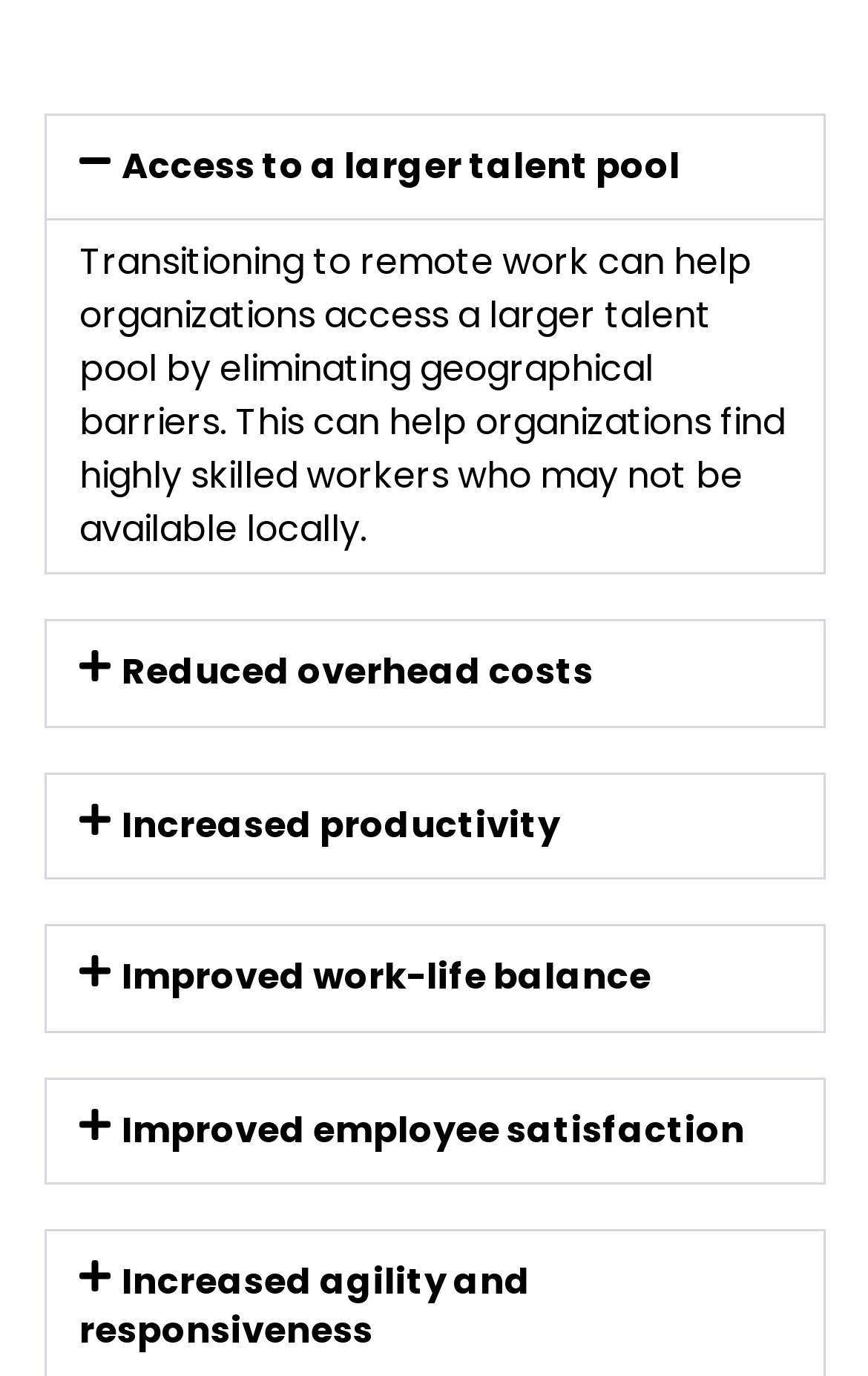Please mark the bounding box coordinates of the area that should be clicked to carry out the instruction: "Expand the 'Access to a larger talent pool' section".

[0.053, 0.084, 0.947, 0.159]